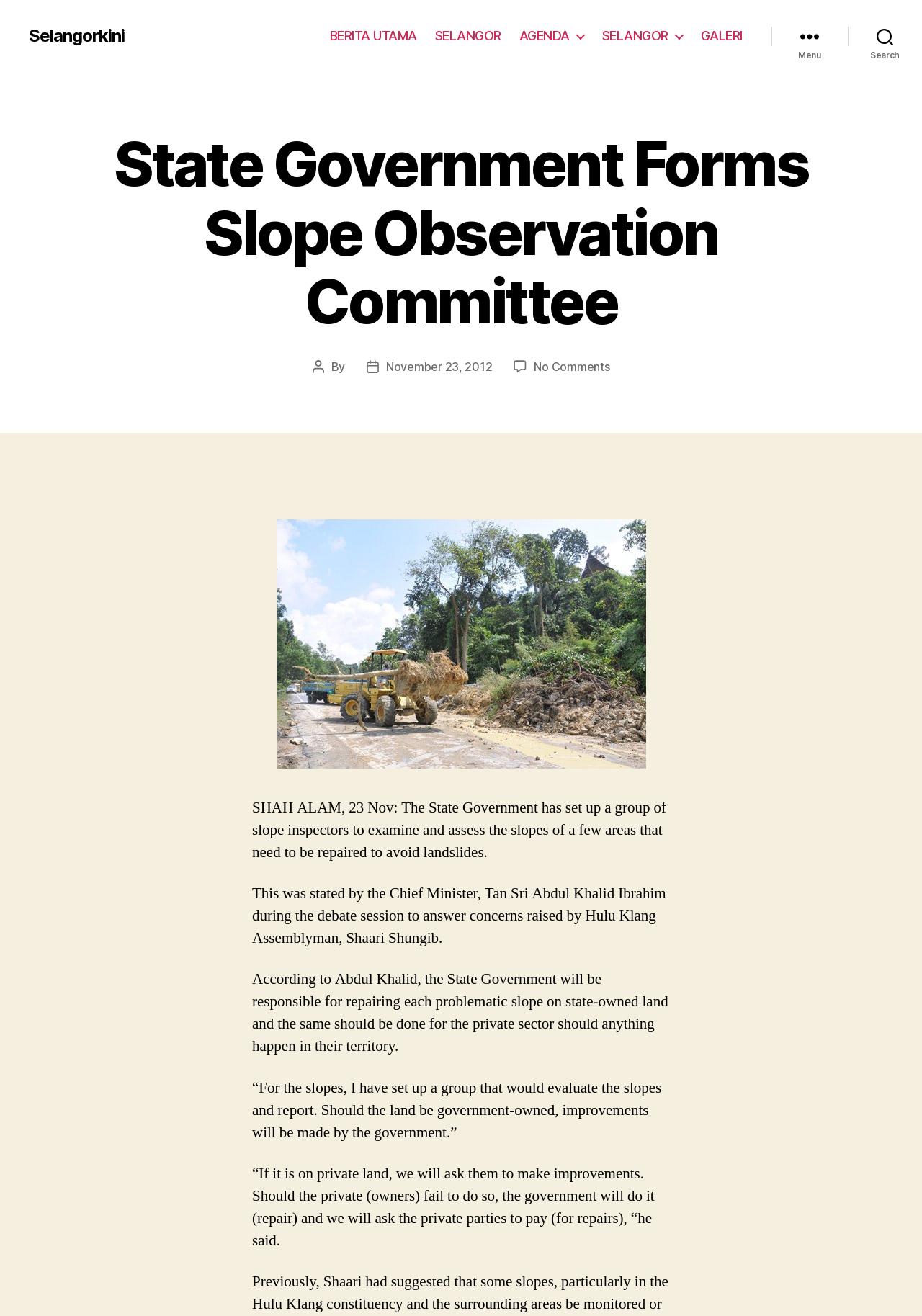How many links are in the navigation section?
Give a detailed and exhaustive answer to the question.

The navigation section contains 5 links, which are 'BERITA UTAMA', 'SELANGOR', 'AGENDA', 'SELANGOR', and 'GALERI'.